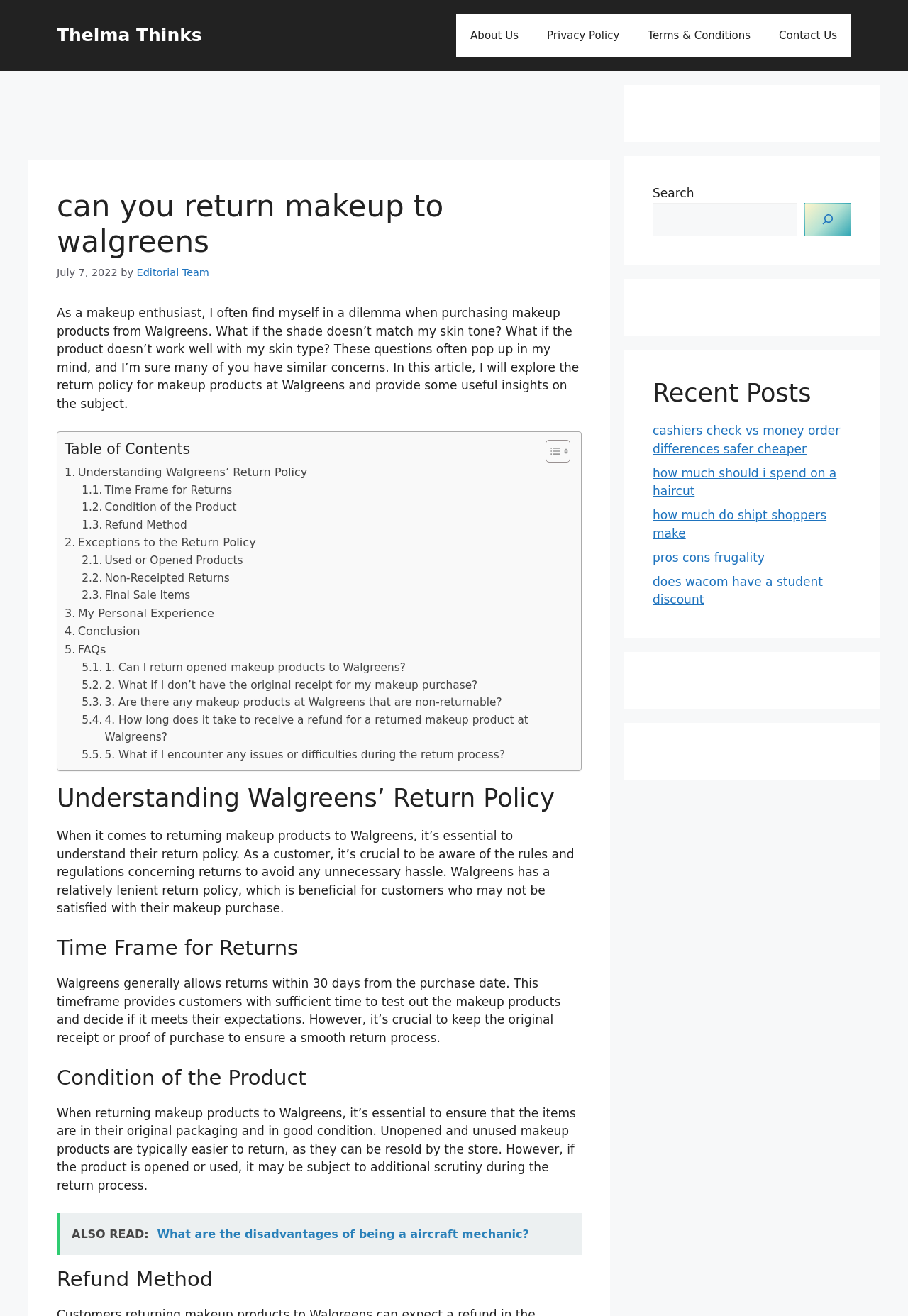Pinpoint the bounding box coordinates of the clickable area needed to execute the instruction: "search for something". The coordinates should be specified as four float numbers between 0 and 1, i.e., [left, top, right, bottom].

[0.719, 0.154, 0.878, 0.18]